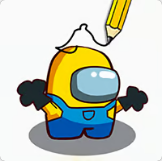Detail everything you observe in the image.

This whimsical image features a charming character reminiscent of popular group-based games, featuring a bright yellow body and blue overalls. The character is holding a pencil above its head, suggesting a playful theme centered around drawing or creativity. Its large, expressive eyes give it a friendly and playful demeanor, inviting viewers to engage with the game. This image likely represents "Paint the Game," a fun and interactive game where players might have to draw or solve creative puzzles. The game promises an engaging experience as players navigate challenges using artistic skills.